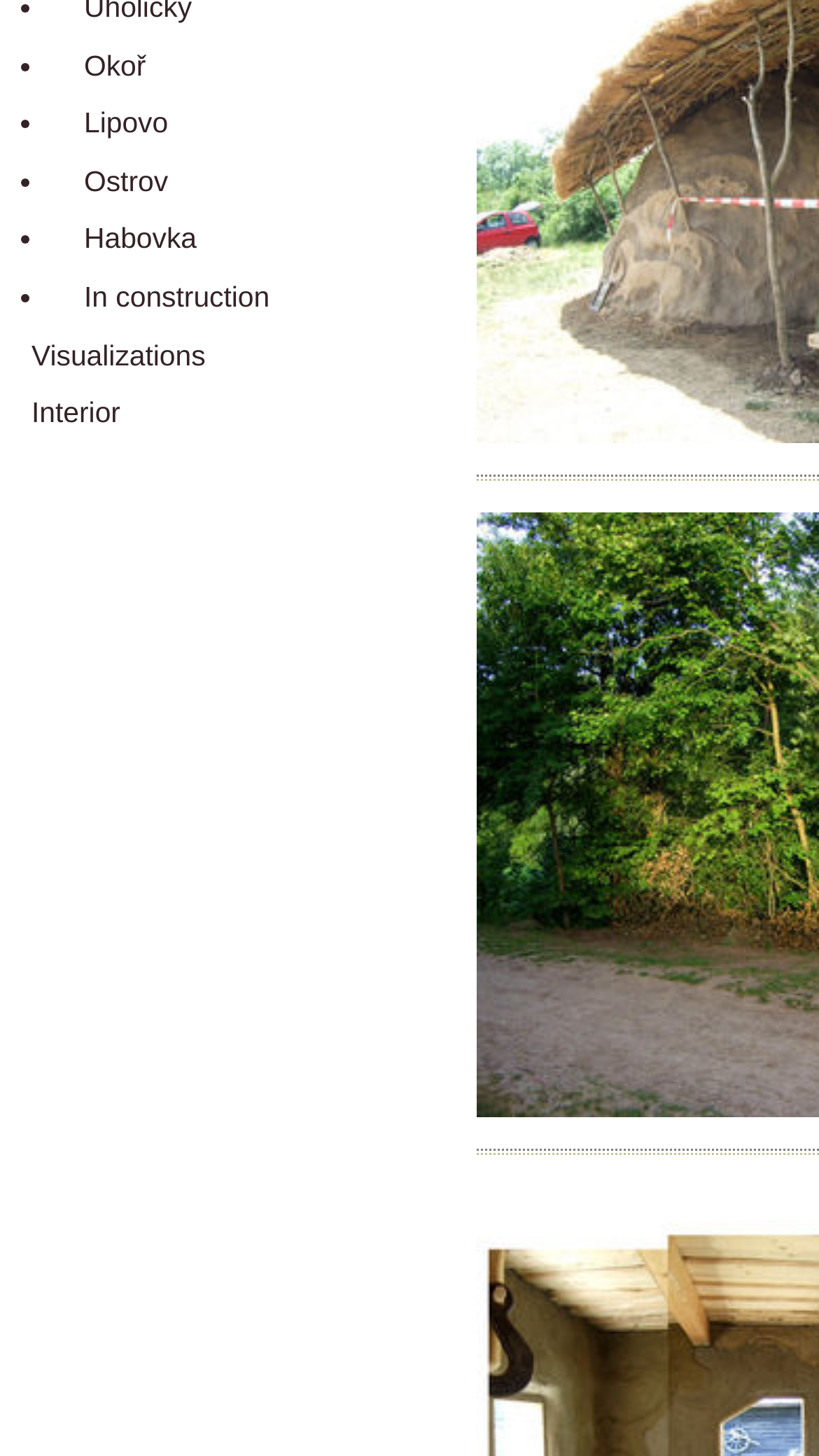Using the description: "Okoř", identify the bounding box of the corresponding UI element in the screenshot.

[0.064, 0.025, 0.464, 0.065]